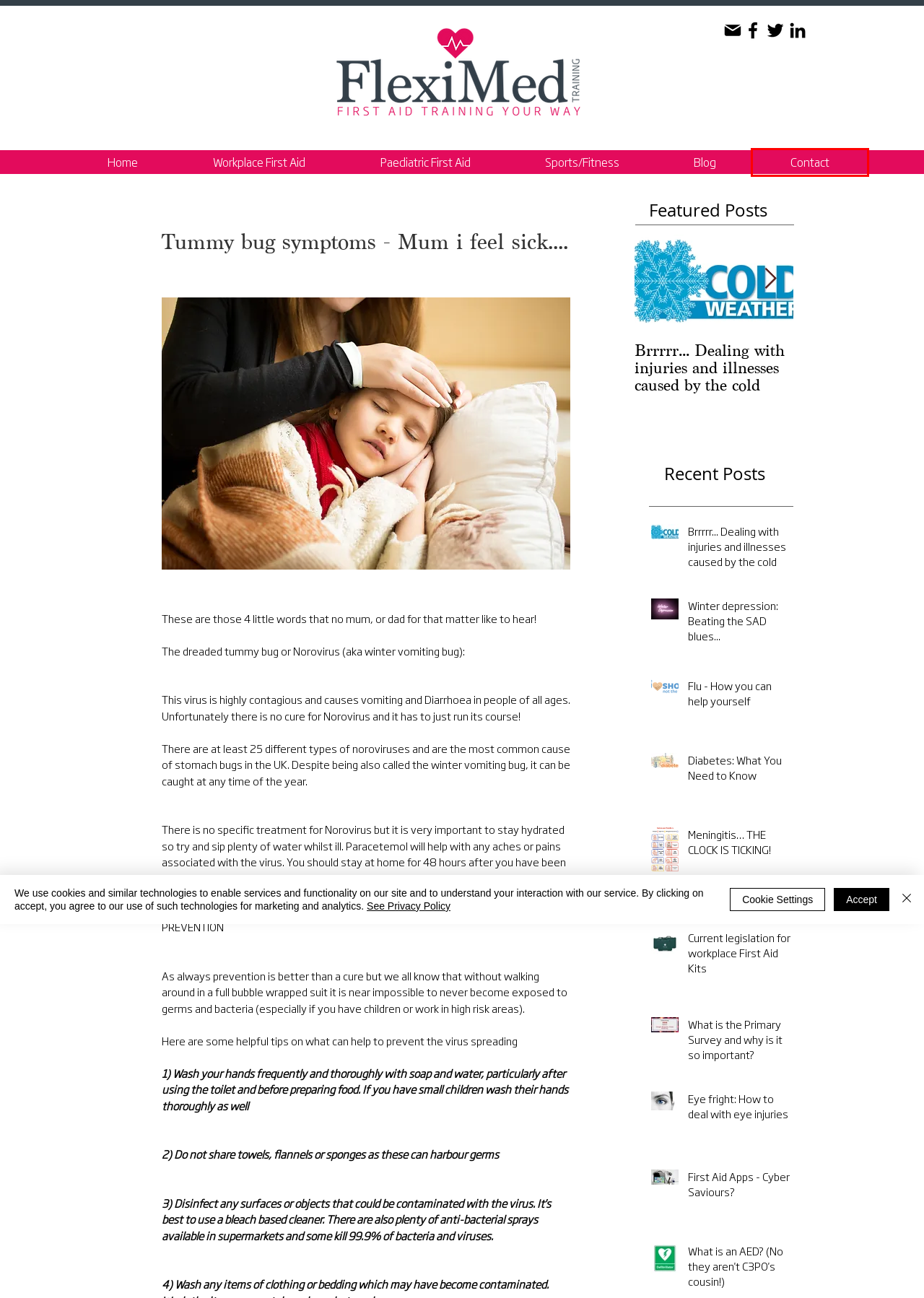You have a screenshot of a webpage with a red bounding box around an element. Select the webpage description that best matches the new webpage after clicking the element within the red bounding box. Here are the descriptions:
A. Brrrrr... Dealing with injuries and illnesses caused by the cold
B. First Aid Training Norfolk | FlexiMed Training Ltd UK
C. Blog | First Aid Advice from FlexiMed Training Ltd
D. Diabetes: What You Need to Know
E. Meningitis… THE CLOCK IS TICKING!
F. Flu - How you can help yourself
G. Eye fright: How to deal with eye injuries
H. Contact the Team | FlexiMed Training Ltd

H